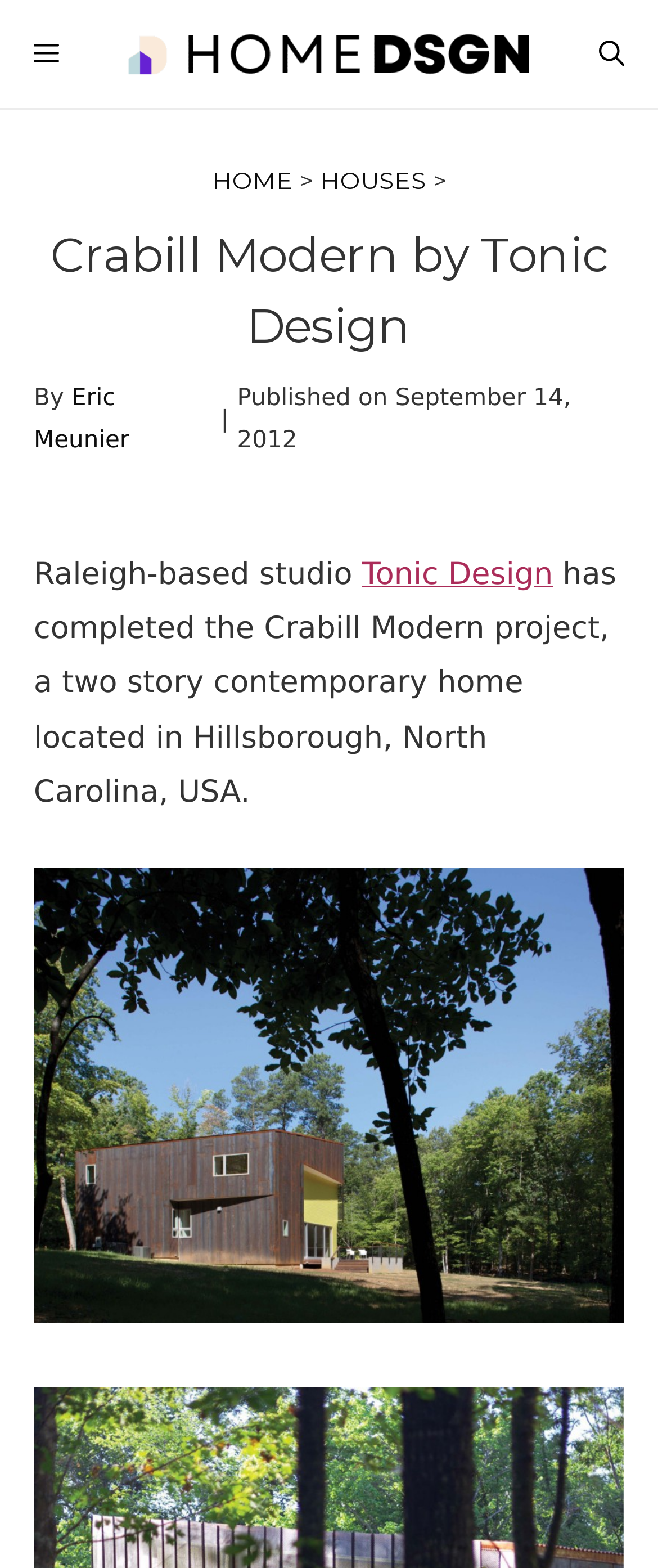Locate the bounding box coordinates of the element that should be clicked to execute the following instruction: "Click the DinerDeliver logo".

None